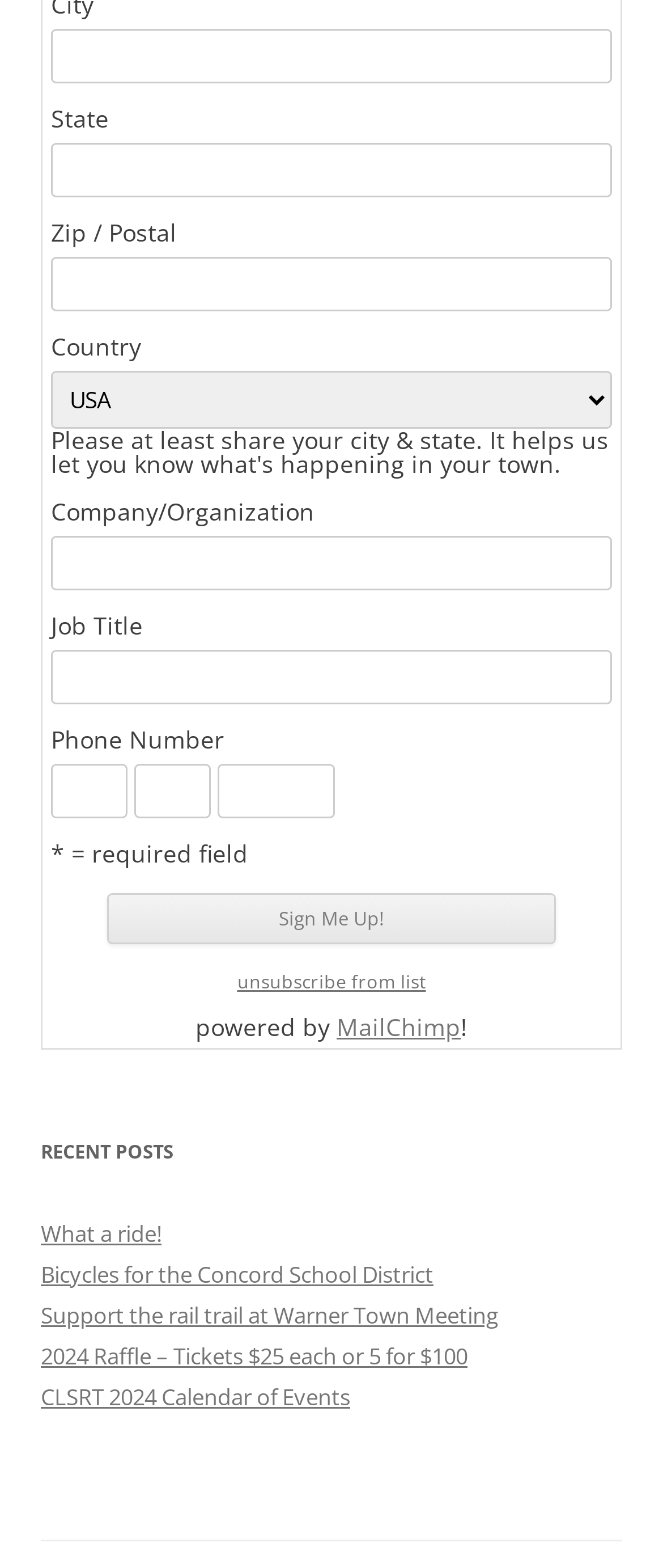Given the element description CLSRT 2024 Calendar of Events, specify the bounding box coordinates of the corresponding UI element in the format (top-left x, top-left y, bottom-right x, bottom-right y). All values must be between 0 and 1.

[0.062, 0.881, 0.528, 0.901]